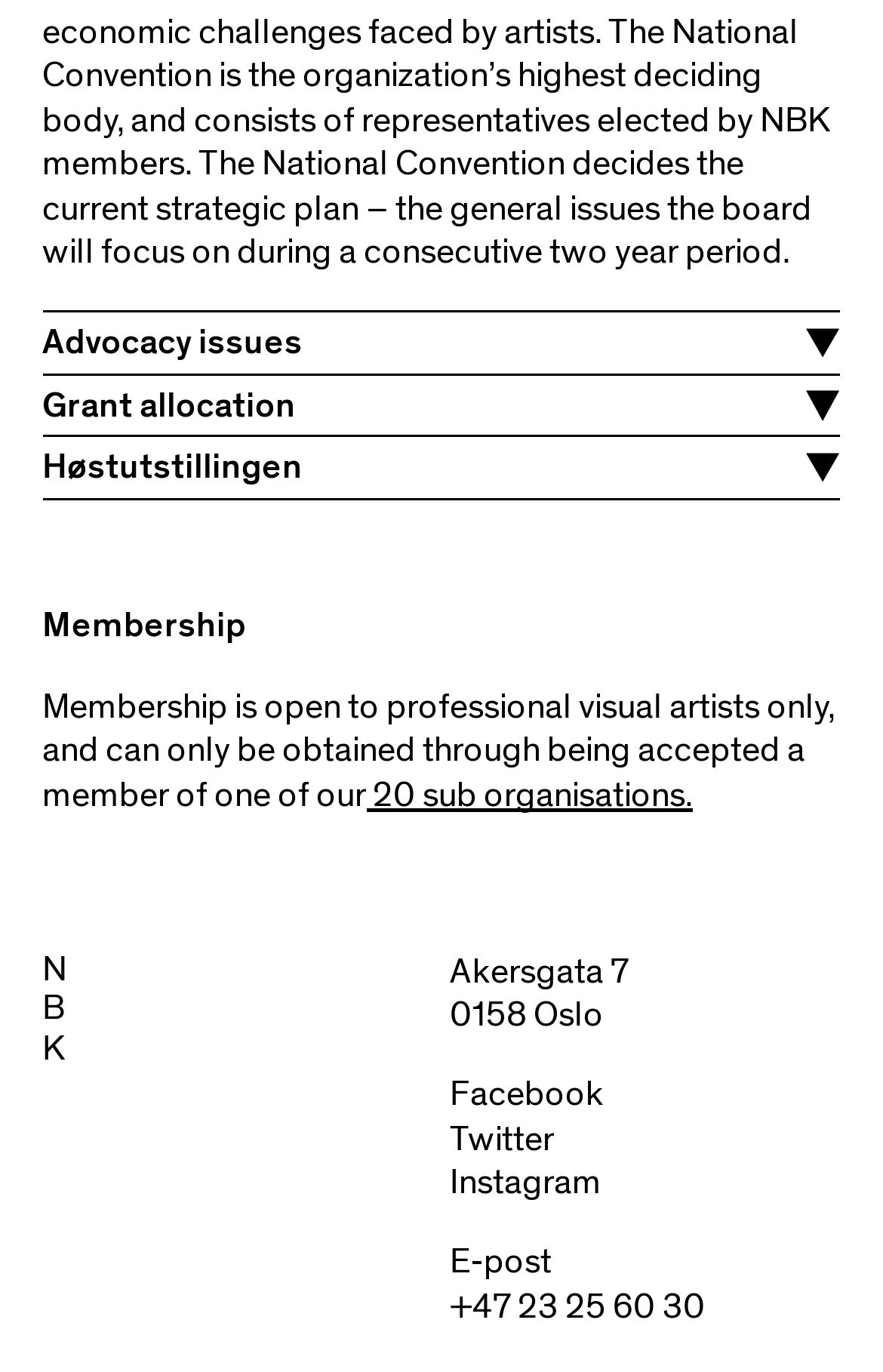Provide a short answer to the following question with just one word or phrase: How many expand text buttons are there?

3